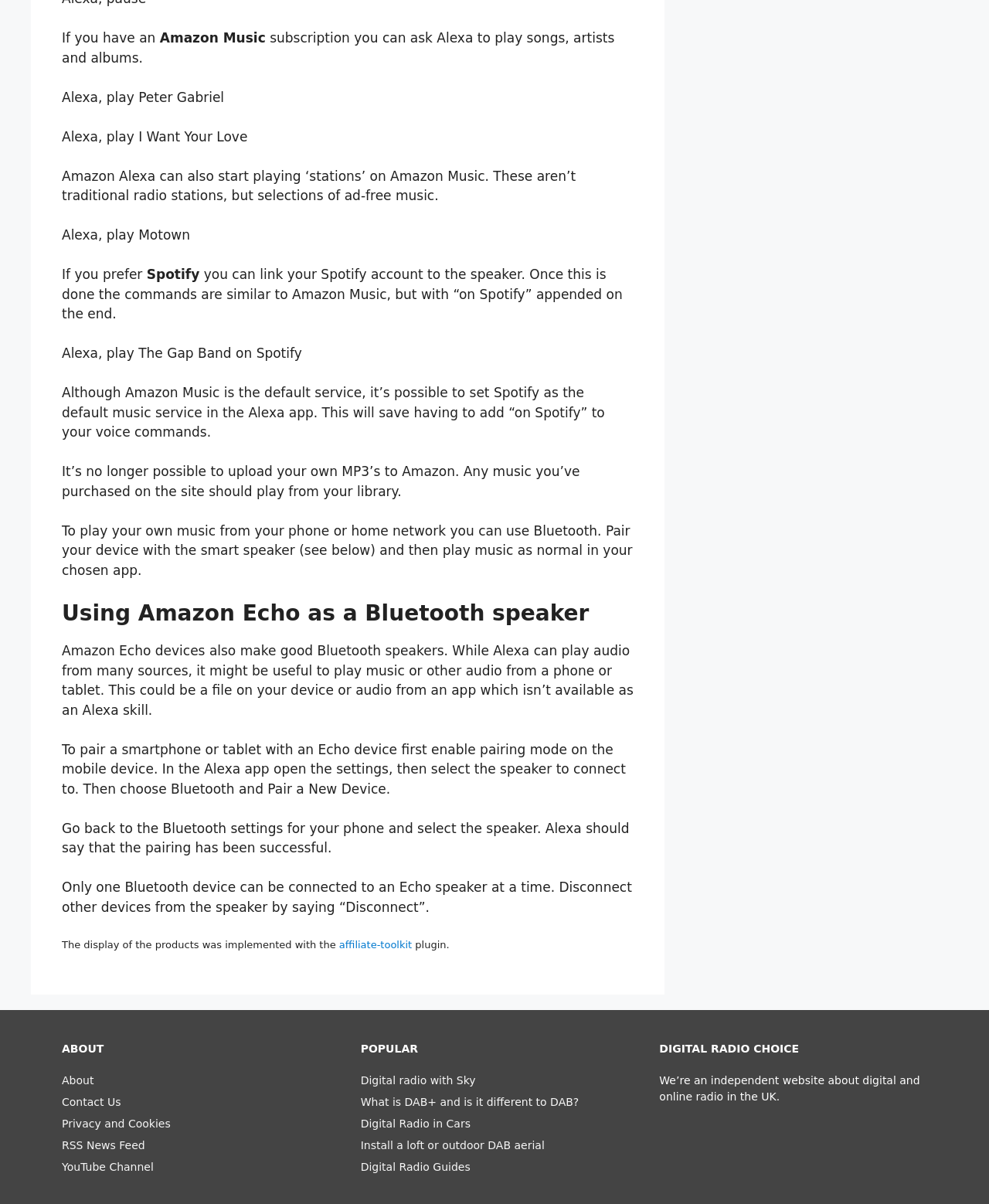What is the default music service on Alexa?
Answer the question with a detailed and thorough explanation.

The webpage implies that Amazon Music is the default music service on Alexa, but it's possible to set Spotify as the default service in the Alexa app.